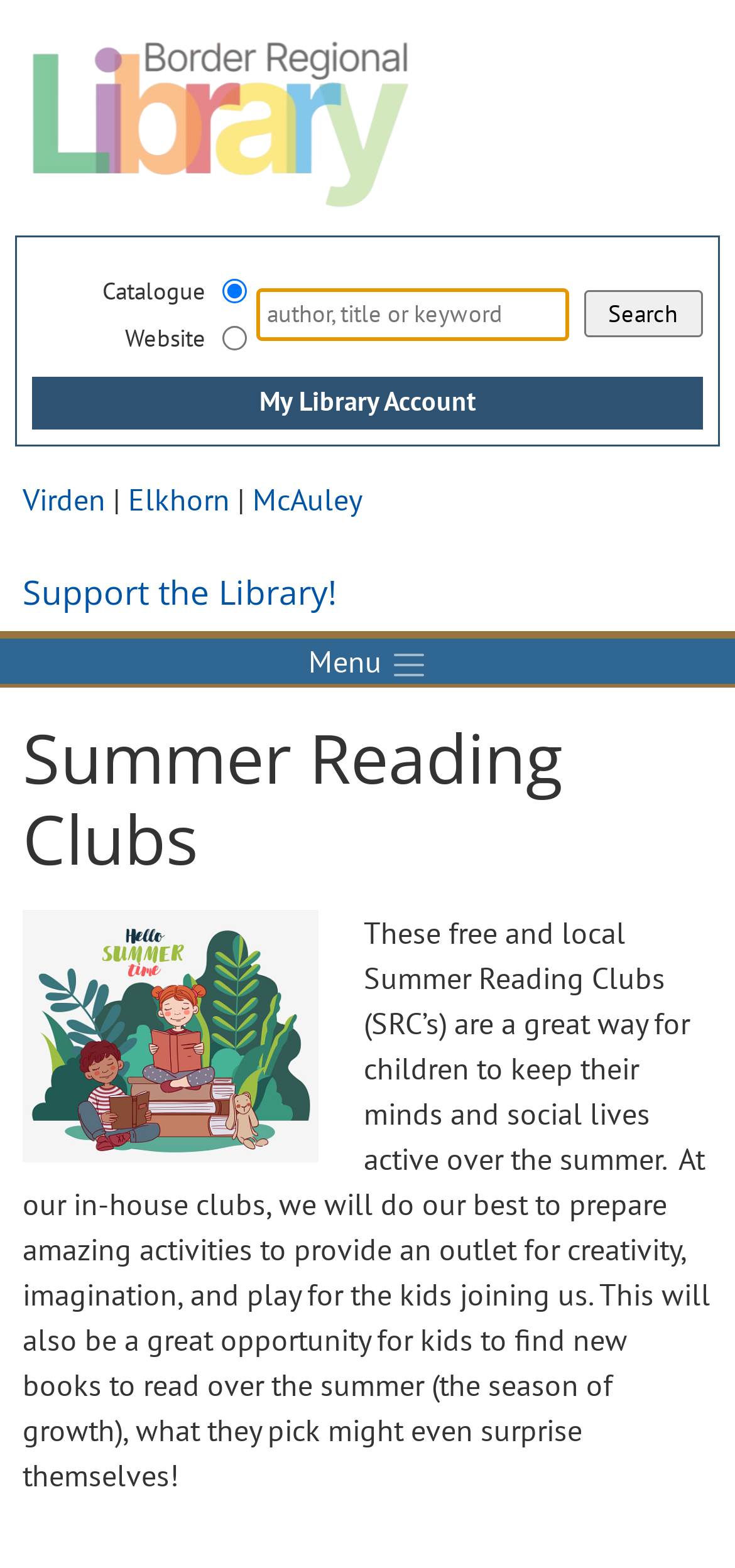What is the benefit of the Summer Reading Clubs for kids?
Using the image, elaborate on the answer with as much detail as possible.

The webpage states that the Summer Reading Clubs will also be a great opportunity for kids to find new books to read over the summer, which might even surprise themselves.